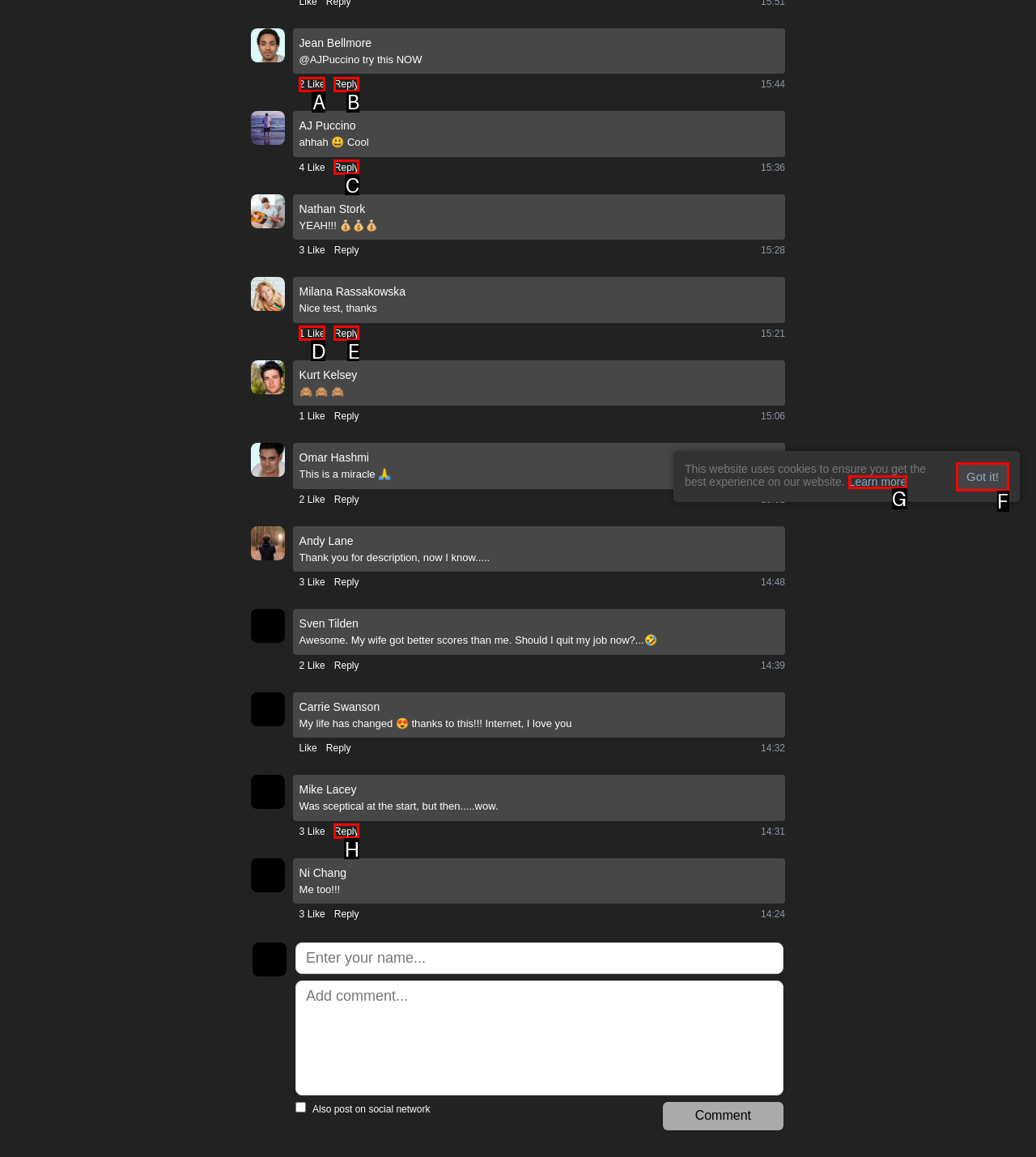From the choices given, find the HTML element that matches this description: Reply. Answer with the letter of the selected option directly.

E